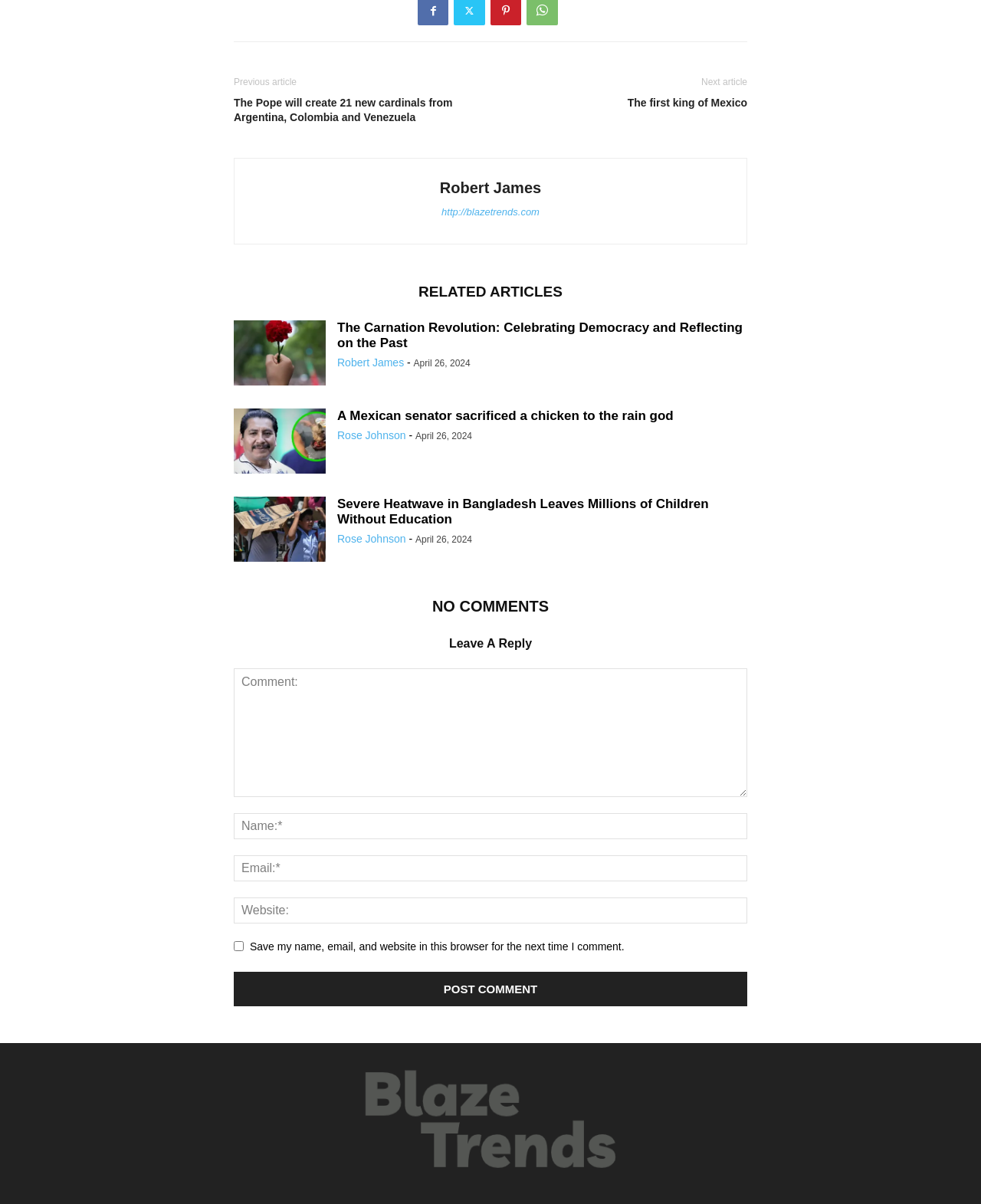Find and specify the bounding box coordinates that correspond to the clickable region for the instruction: "Read the article about the Carnation Revolution".

[0.238, 0.266, 0.332, 0.323]